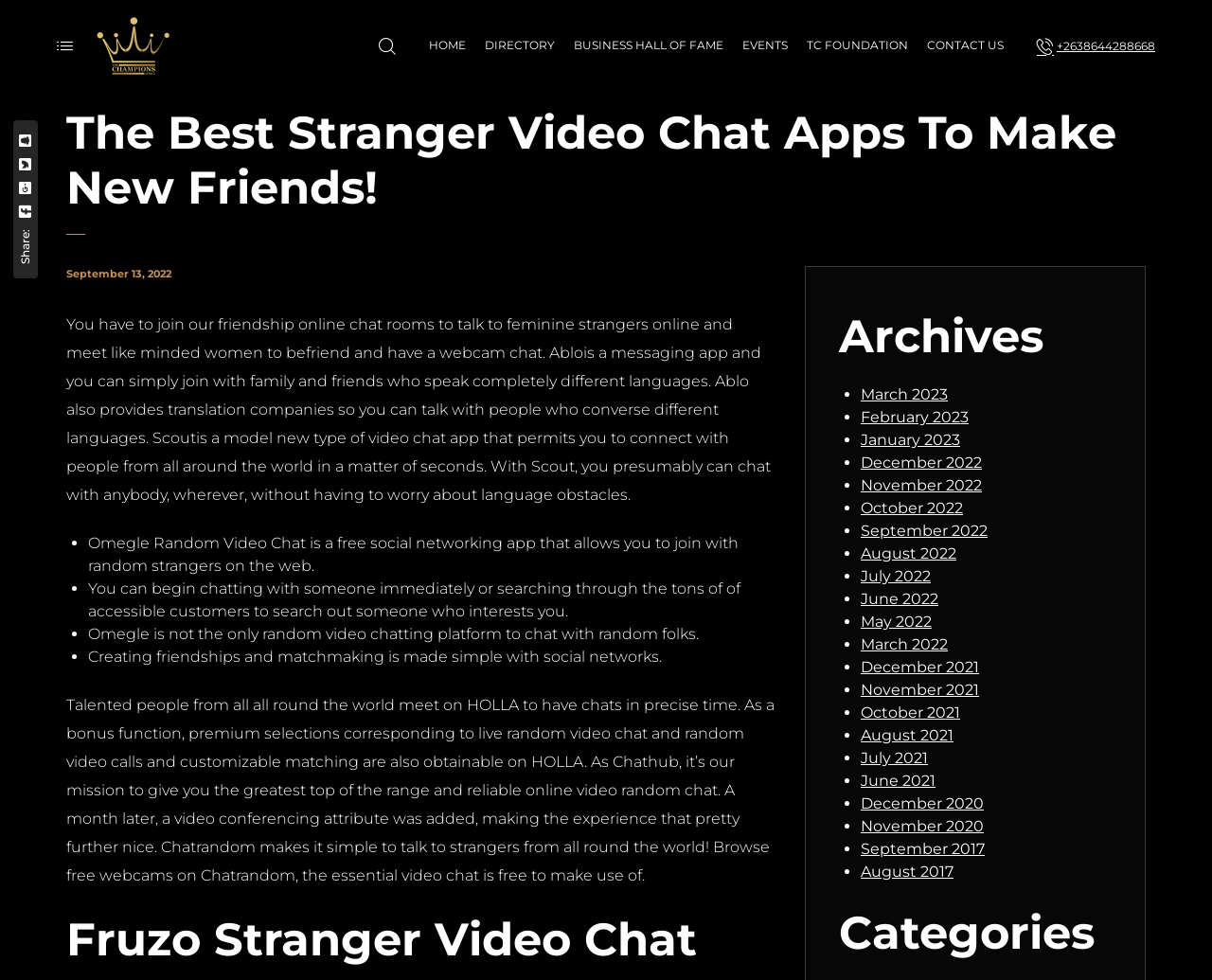Convey a detailed summary of the webpage, mentioning all key elements.

The webpage is about the best stranger video chat apps to make new friends. At the top, there is a logo and a navigation menu with links to "HOME", "DIRECTORY", "BUSINESS HALL OF FAME", "EVENTS", "TC FOUNDATION", and "CONTACT US". On the right side of the navigation menu, there is a phone number with a plus sign and a flag icon.

Below the navigation menu, there is a heading that reads "The Best Stranger Video Chat Apps To Make New Friends!" followed by a share button with social media icons. The date "September 13, 2022" is displayed below the heading.

The main content of the webpage is divided into sections, each describing a different video chat app. The first section describes Ablo, a messaging app that provides translation services, allowing users to chat with people who speak different languages. The second section describes Scout, a video chat app that connects users with people from around the world.

The following sections describe other video chat apps, including Omegle, HOLLA, Chathub, and Fruzo. Each section provides a brief description of the app and its features.

On the right side of the webpage, there is a list of archives, with links to different months and years, from September 2022 to August 2017. The list is divided into sections, with each section representing a year.

At the bottom of the webpage, there is a heading that reads "Categories", but it does not appear to have any content associated with it.